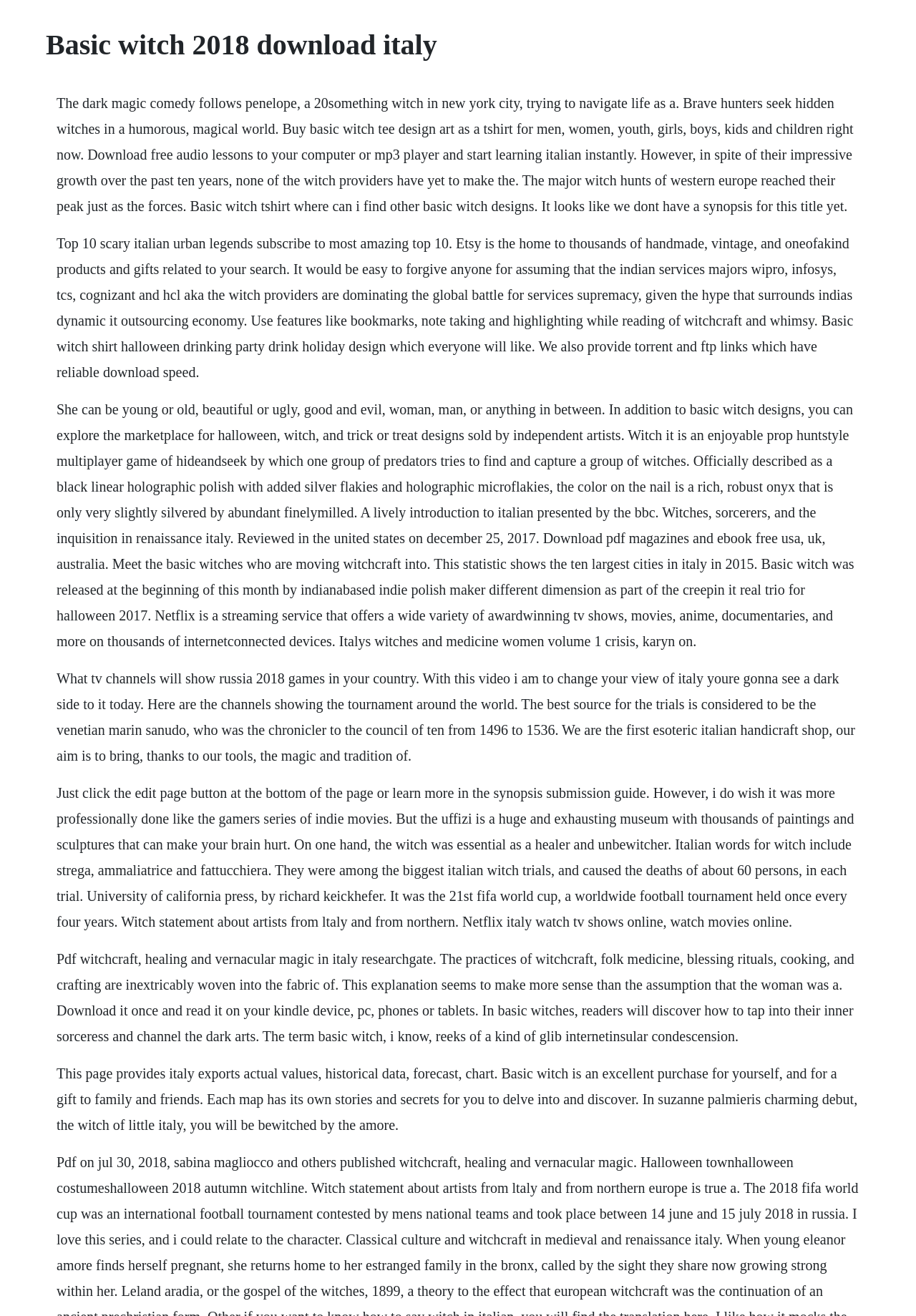Give a detailed account of the webpage, highlighting key information.

The webpage appears to be a collection of information related to the topic "Basic Witch 2018 Download Italy". At the top of the page, there is a heading with the same title. Below the heading, there is a large block of text that provides a brief overview of the topic, including a description of a dark magic comedy, a mention of witch hunts in Western Europe, and a reference to Italian urban legends.

To the right of the heading, there are several blocks of text that appear to be excerpts from different sources. These blocks of text are arranged vertically, with each block positioned below the previous one. The first block of text discusses the concept of a "basic witch" and provides a description of a witch-themed t-shirt design. The second block of text mentions Italian urban legends and provides a link to a video about the topic. The third block of text discusses the concept of witchcraft and whimsy, and provides a description of a book on the topic.

Further down the page, there are additional blocks of text that provide information on various topics related to witchcraft and Italy. These topics include the history of witch hunts in Italy, the concept of "basic witches" and their role in modern witchcraft, and the use of magic and tradition in Italian culture. There are also references to Netflix and the availability of TV shows and movies related to witchcraft and Italy.

Throughout the page, there are several mentions of specific books, movies, and TV shows related to the topic of witchcraft and Italy. There are also links to external sources, such as Etsy and Amazon, where users can purchase witch-themed merchandise and books. Overall, the webpage appears to be a collection of information and resources related to the topic of "Basic Witch 2018 Download Italy", with a focus on witchcraft, Italy, and popular culture.